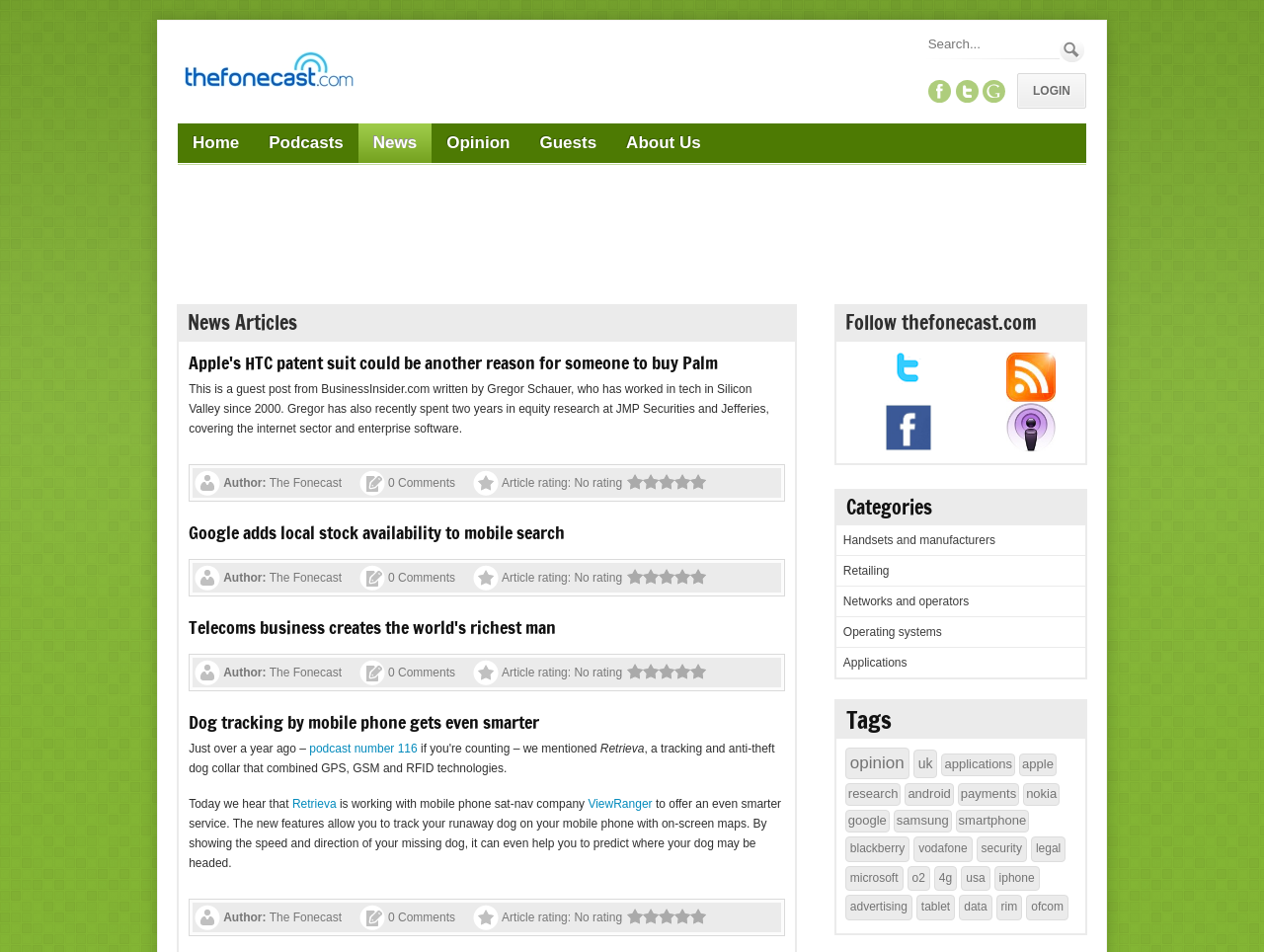Extract the bounding box of the UI element described as: "alt="Find us on Facebook"".

[0.67, 0.423, 0.767, 0.475]